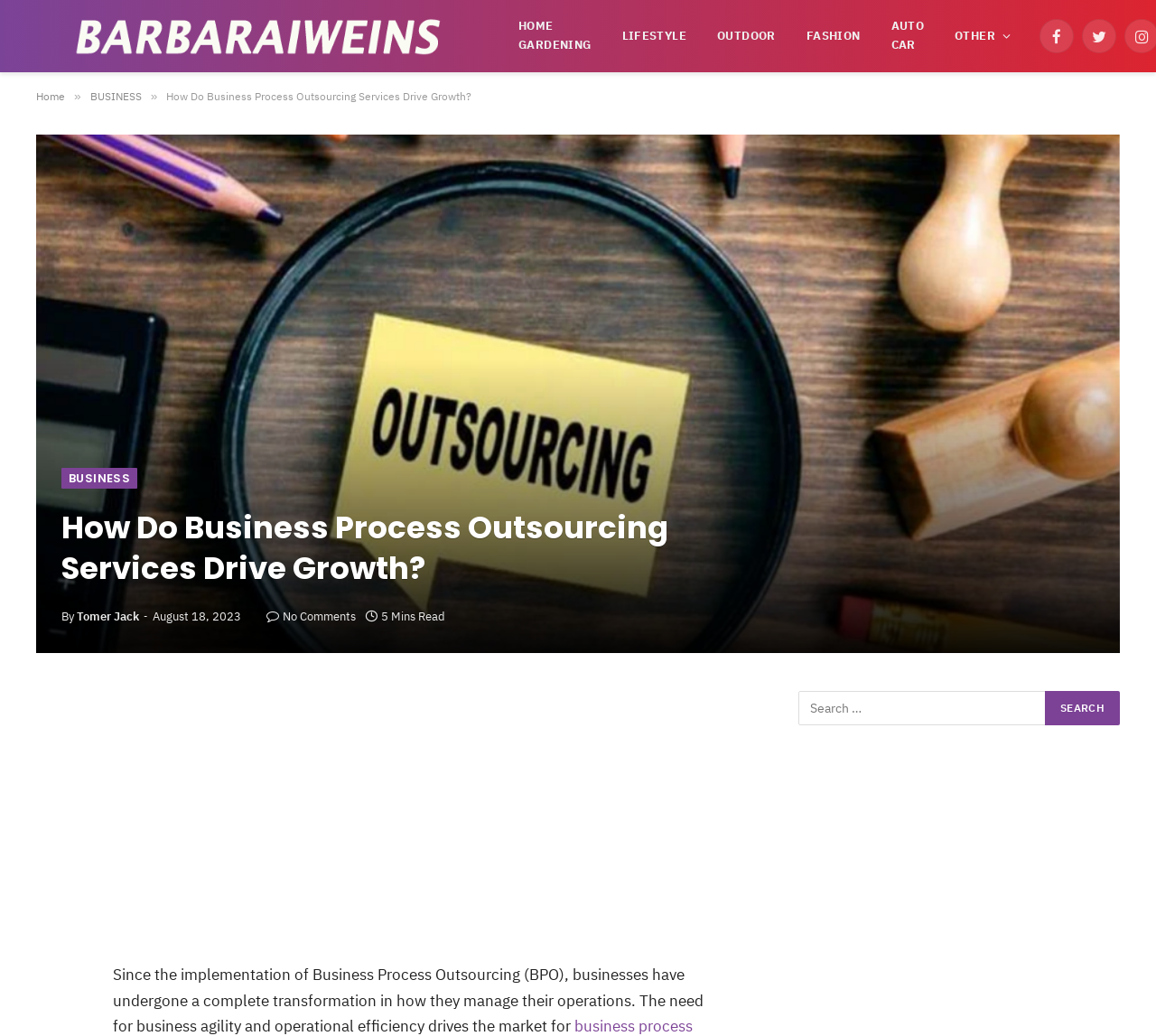Bounding box coordinates should be provided in the format (top-left x, top-left y, bottom-right x, bottom-right y) with all values between 0 and 1. Identify the bounding box for this UI element: Home

[0.031, 0.086, 0.056, 0.099]